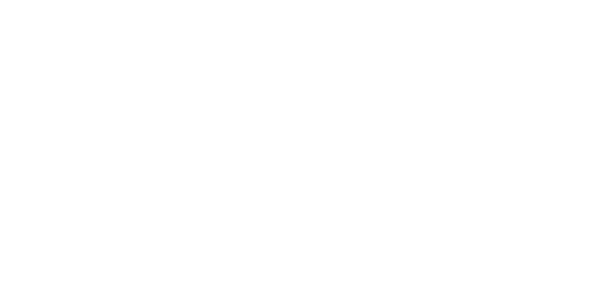Is the table designed for both kitchen and dining environments?
Offer a detailed and exhaustive answer to the question.

The caption states that the table is a 'centerpiece designed for both kitchen and dining environments', which implies that the table is suitable for use in both kitchen and dining areas.